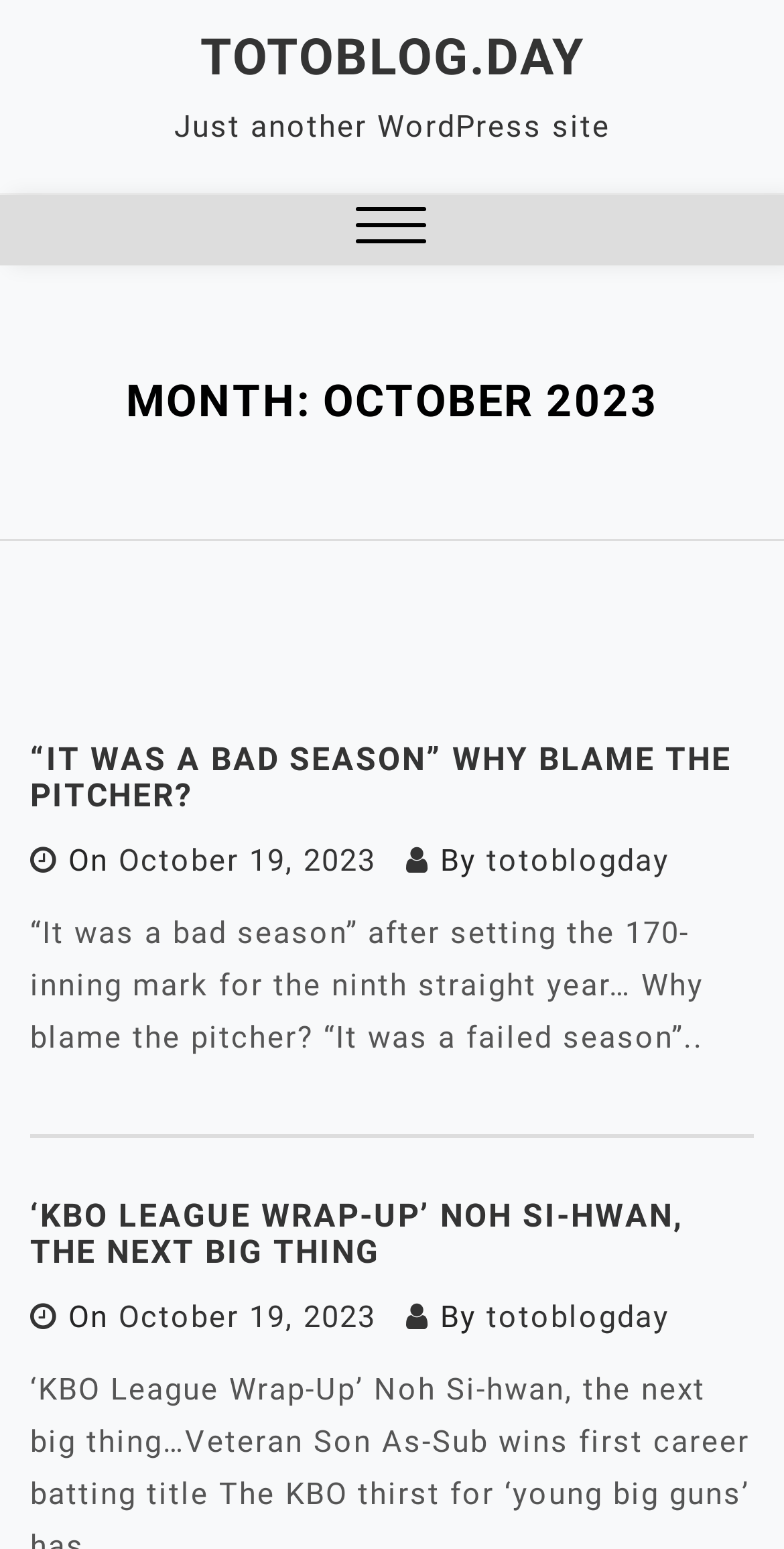Who is the author of the second article?
Please describe in detail the information shown in the image to answer the question.

The author of the second article can be found below the heading, where it says 'By totoblogday'.